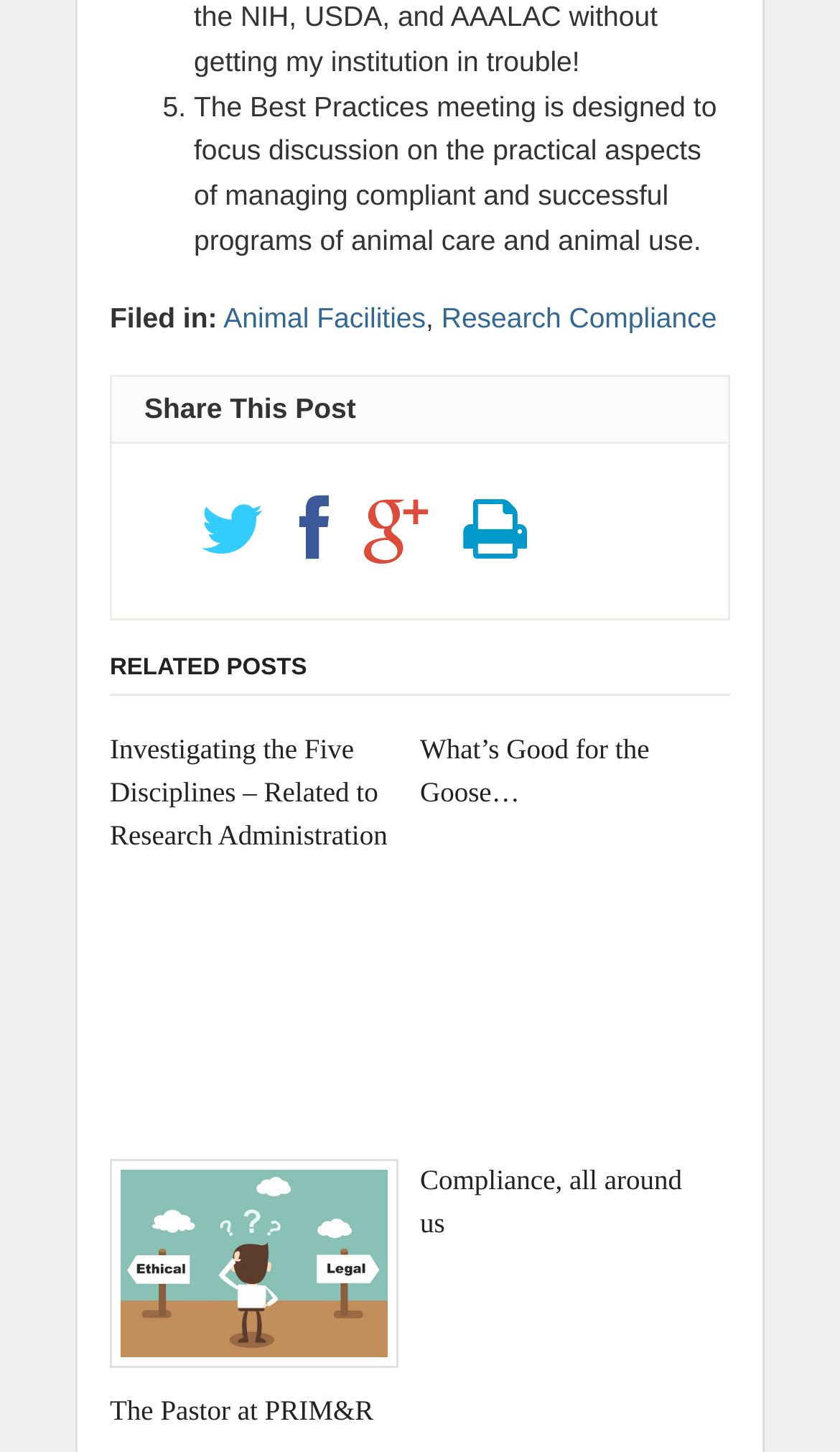Using the webpage screenshot, locate the HTML element that fits the following description and provide its bounding box: "What’s Good for the Goose…".

[0.5, 0.502, 0.843, 0.561]